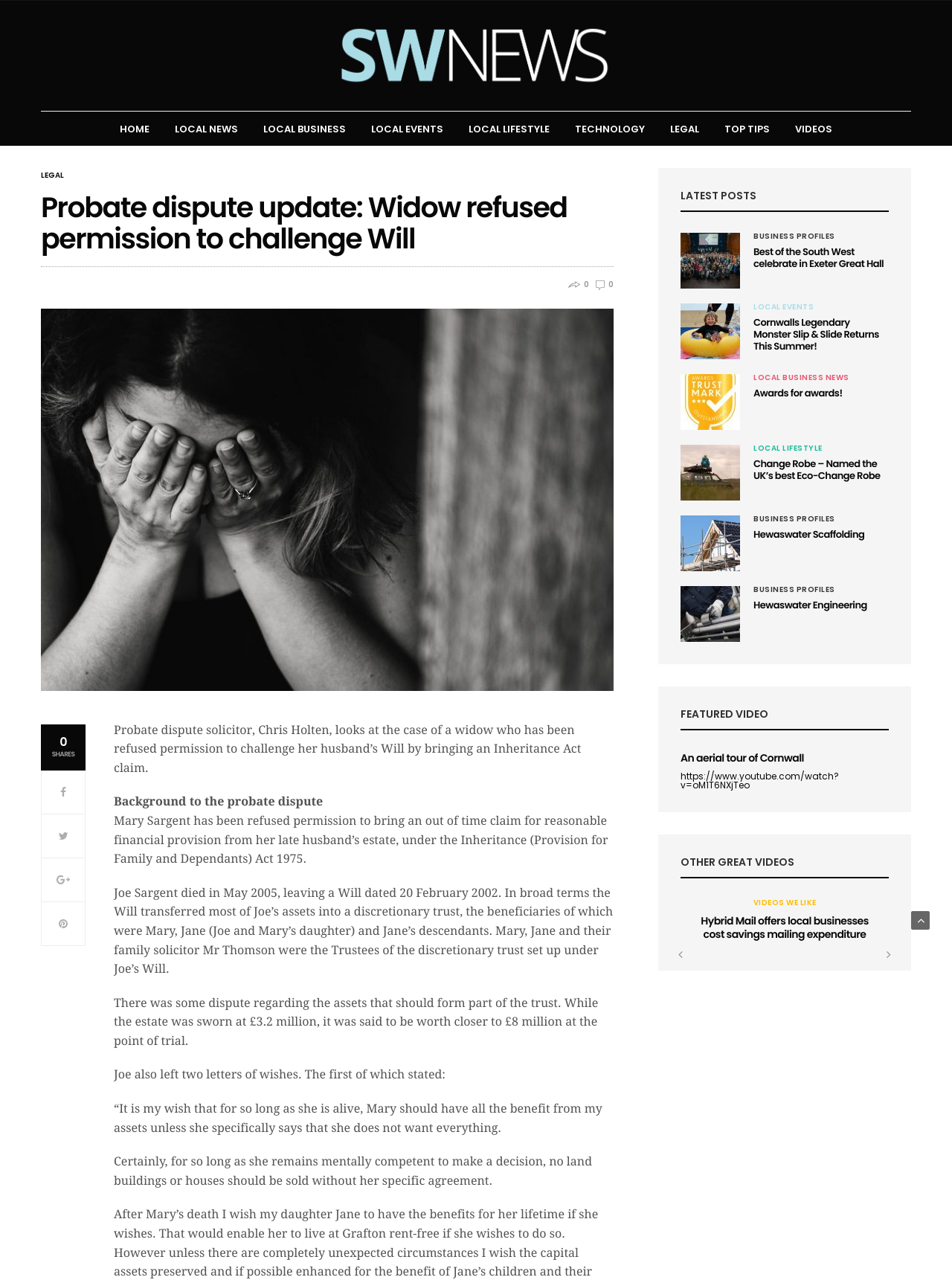Please determine the bounding box coordinates of the clickable area required to carry out the following instruction: "View the 'LOCAL NEWS' section". The coordinates must be four float numbers between 0 and 1, represented as [left, top, right, bottom].

[0.184, 0.095, 0.25, 0.106]